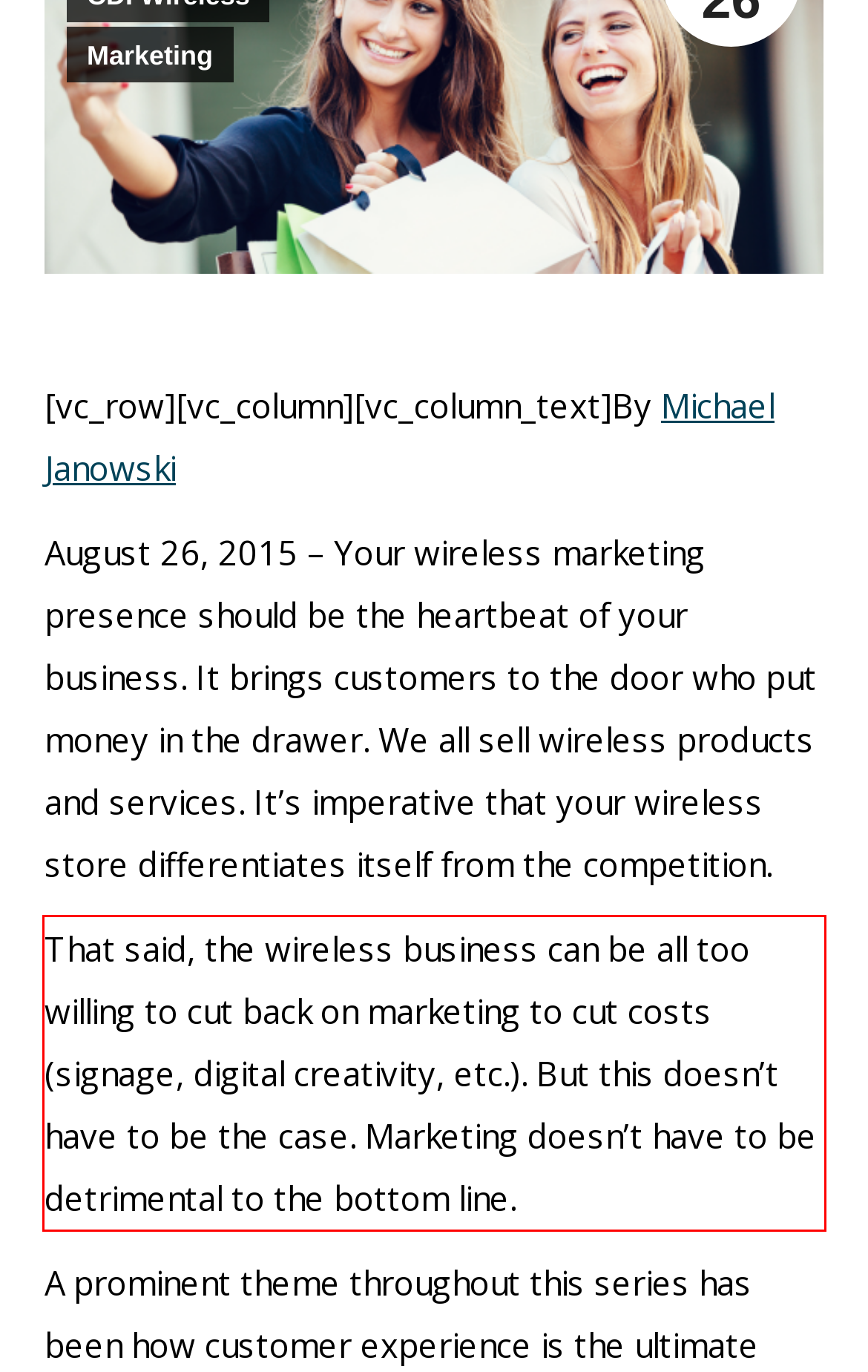From the provided screenshot, extract the text content that is enclosed within the red bounding box.

That said, the wireless business can be all too willing to cut back on marketing to cut costs (signage, digital creativity, etc.). But this doesn’t have to be the case. Marketing doesn’t have to be detrimental to the bottom line.